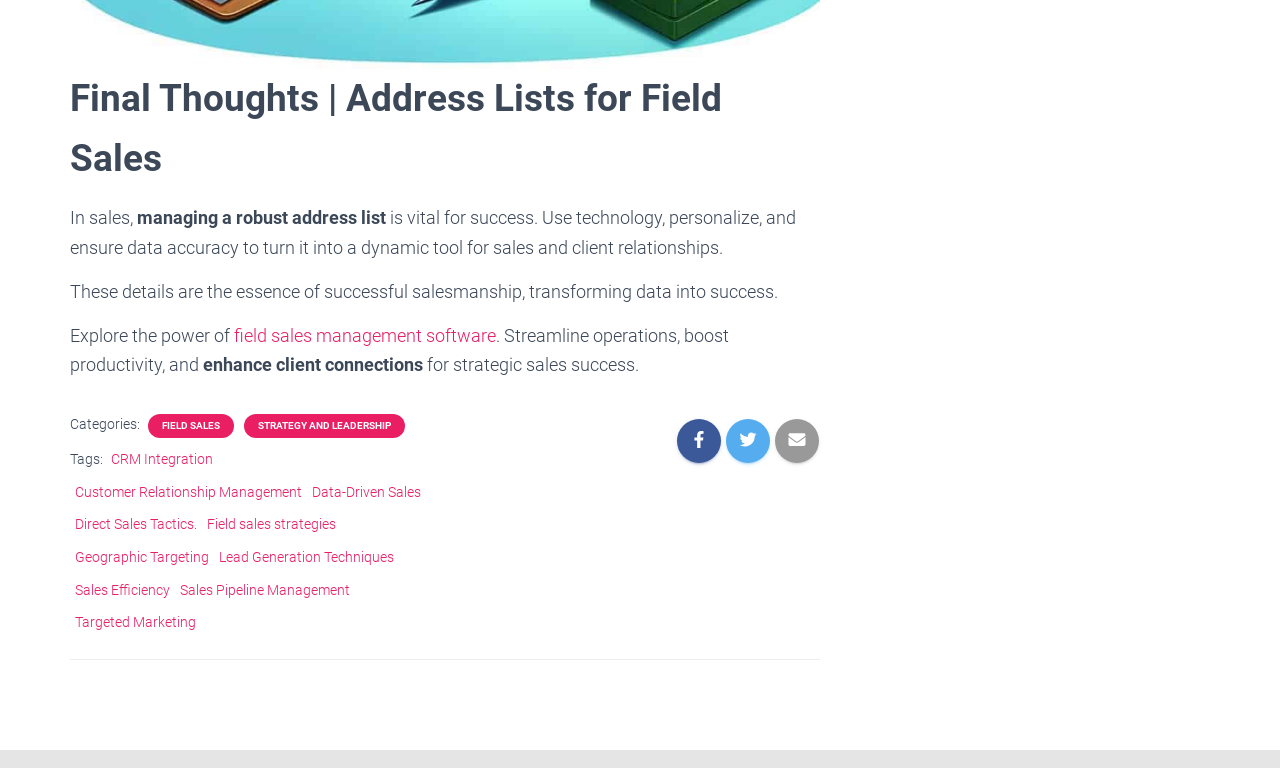Identify the bounding box coordinates for the region of the element that should be clicked to carry out the instruction: "Explore 'FIELD SALES' category". The bounding box coordinates should be four float numbers between 0 and 1, i.e., [left, top, right, bottom].

[0.125, 0.546, 0.173, 0.564]